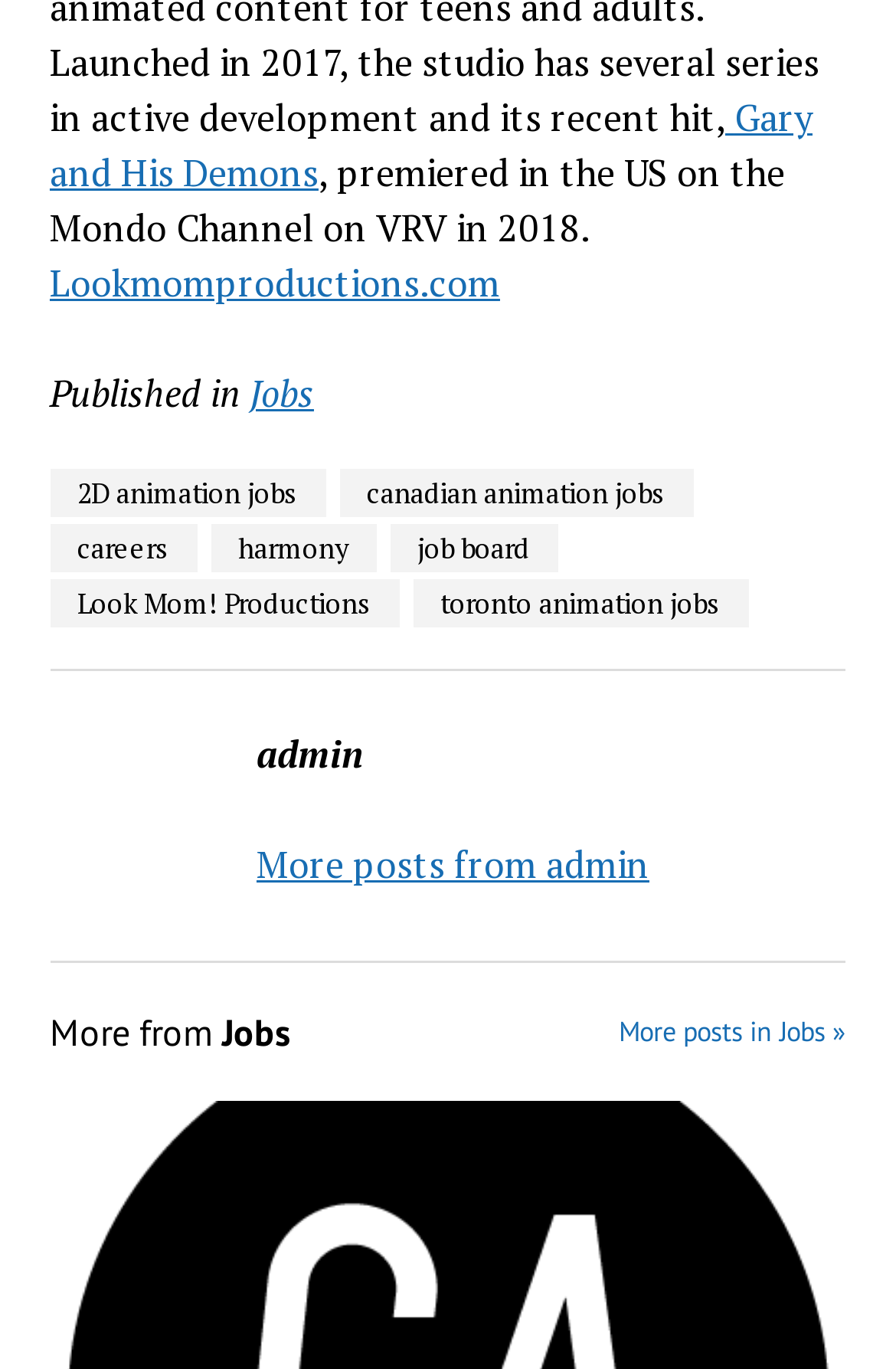Respond with a single word or phrase to the following question: What is the name of the production company?

Look Mom! Productions